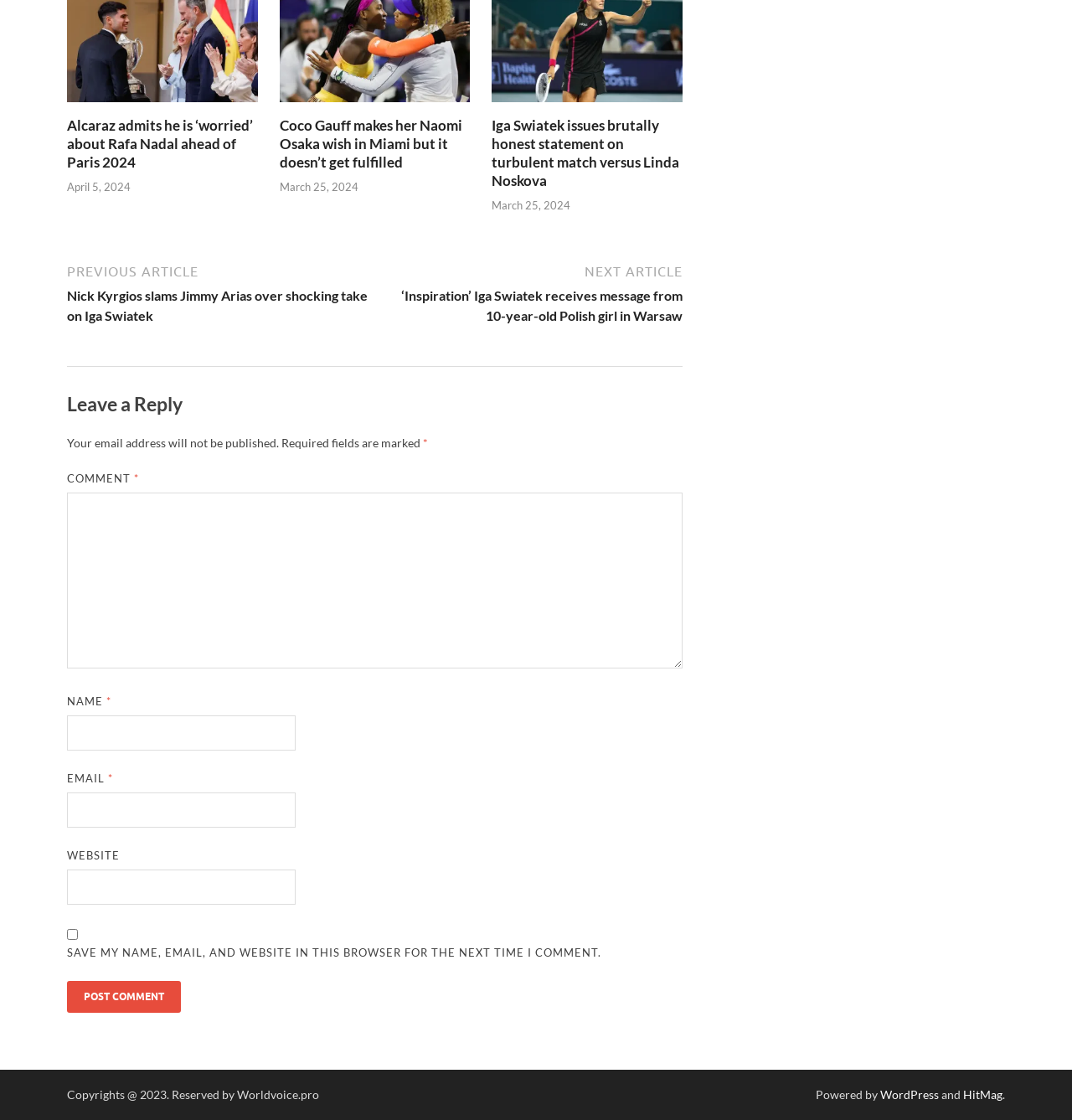Answer with a single word or phrase: 
What is the date of the first news article?

April 5, 2024